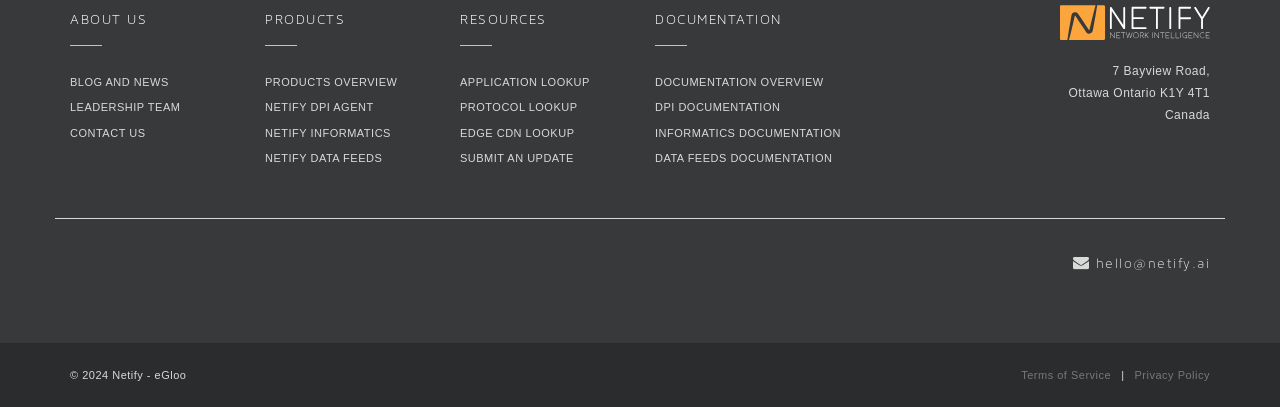Find the bounding box coordinates of the area that needs to be clicked in order to achieve the following instruction: "read blog and news". The coordinates should be specified as four float numbers between 0 and 1, i.e., [left, top, right, bottom].

[0.055, 0.187, 0.132, 0.216]